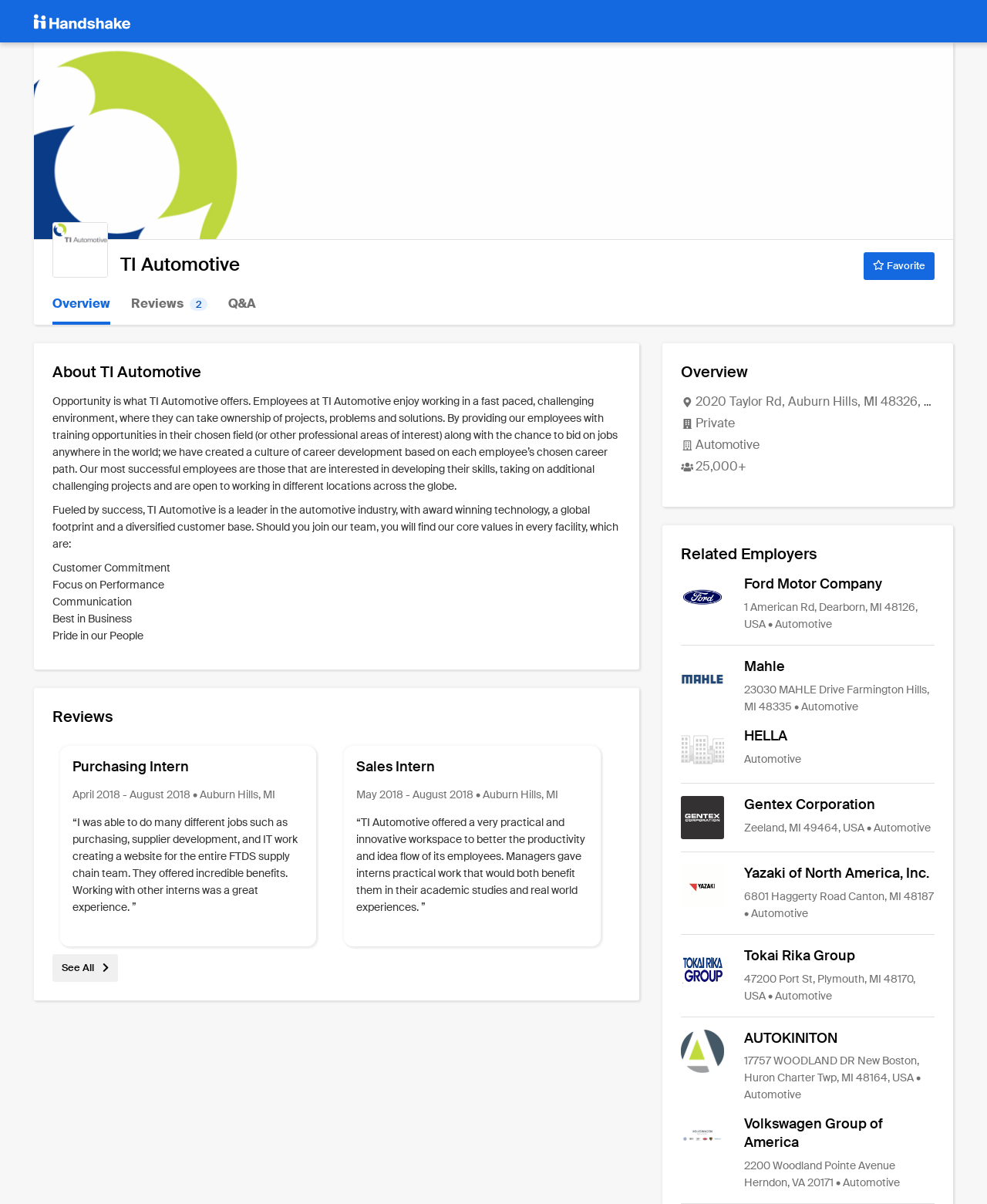Identify the bounding box coordinates of the HTML element based on this description: "Favorite".

[0.875, 0.209, 0.947, 0.232]